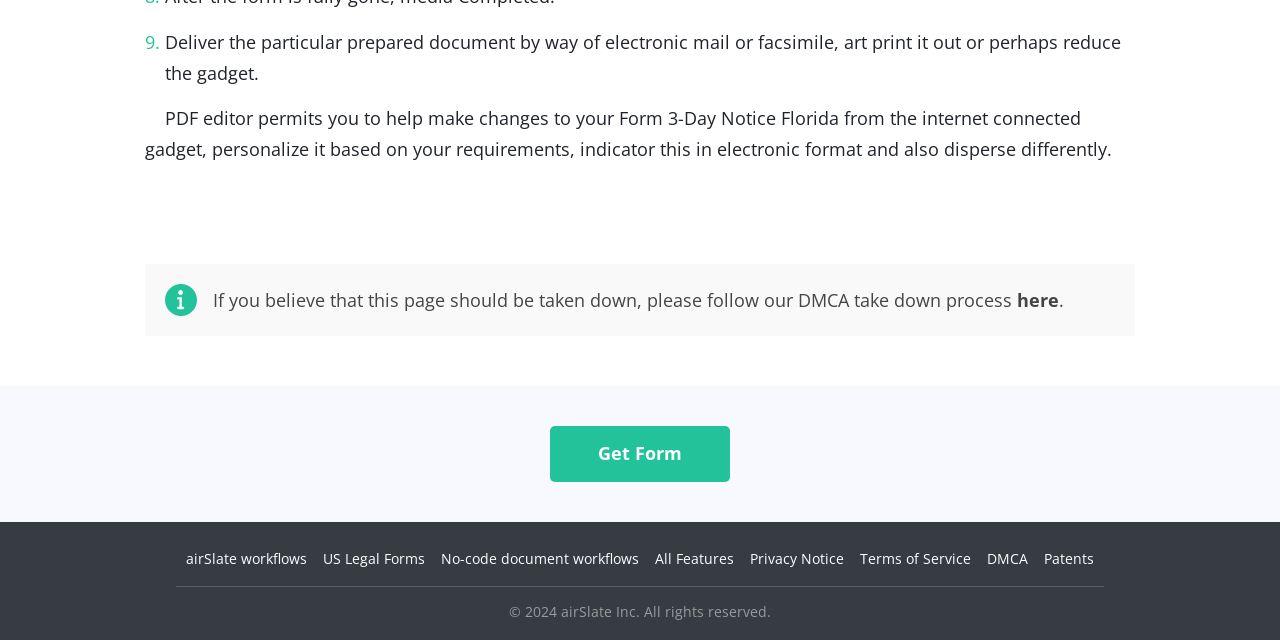What is the copyright year of airSlate Inc.?
Please provide a detailed and comprehensive answer to the question.

The StaticText element with the text '© 2024 airSlate Inc. All rights reserved.' indicates that the copyright year of airSlate Inc. is 2024.